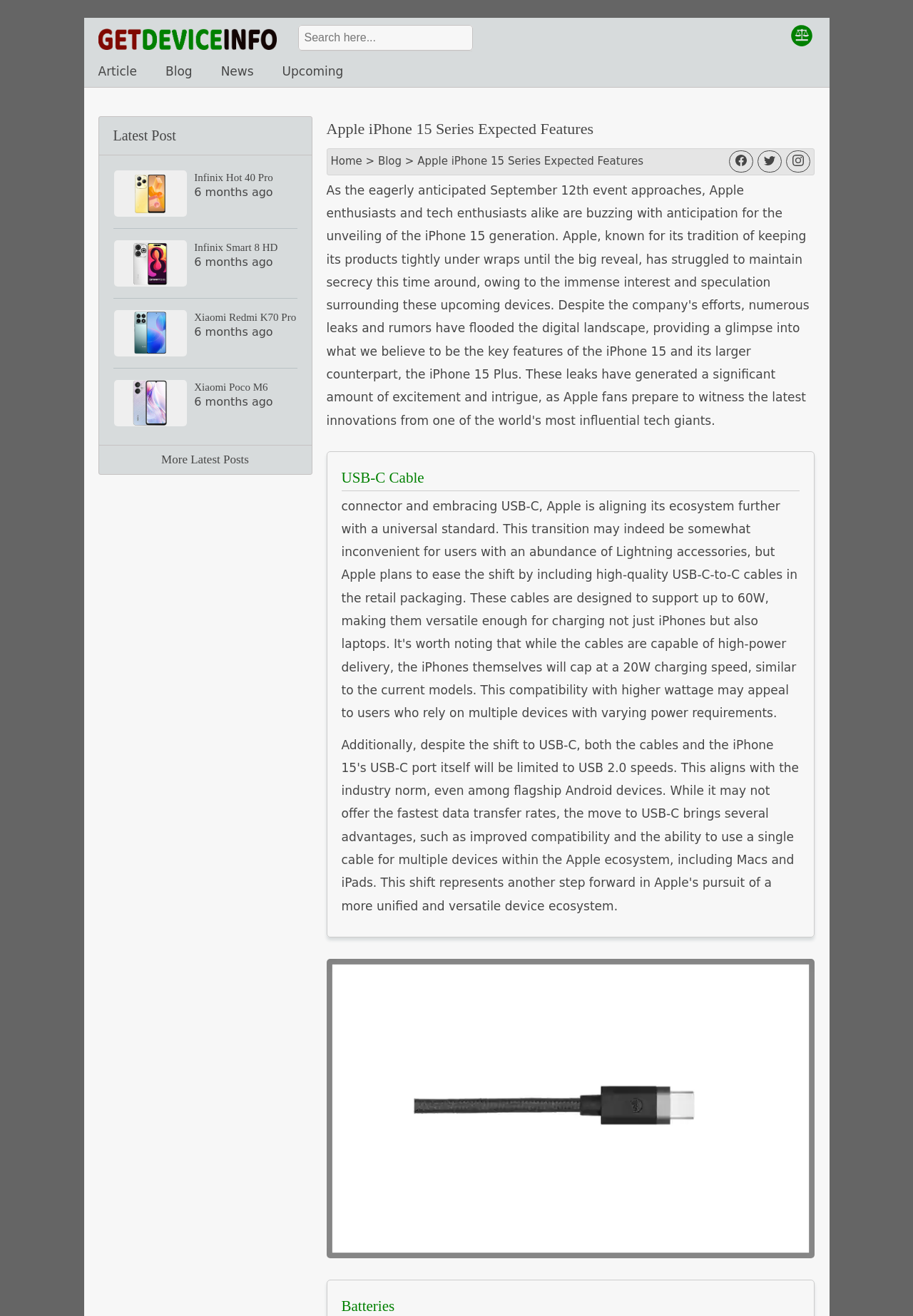What is the logo of the website?
Provide a thorough and detailed answer to the question.

The logo of the website is located at the top left corner of the webpage, and it is an image with the text 'Get Device Info Logo'.